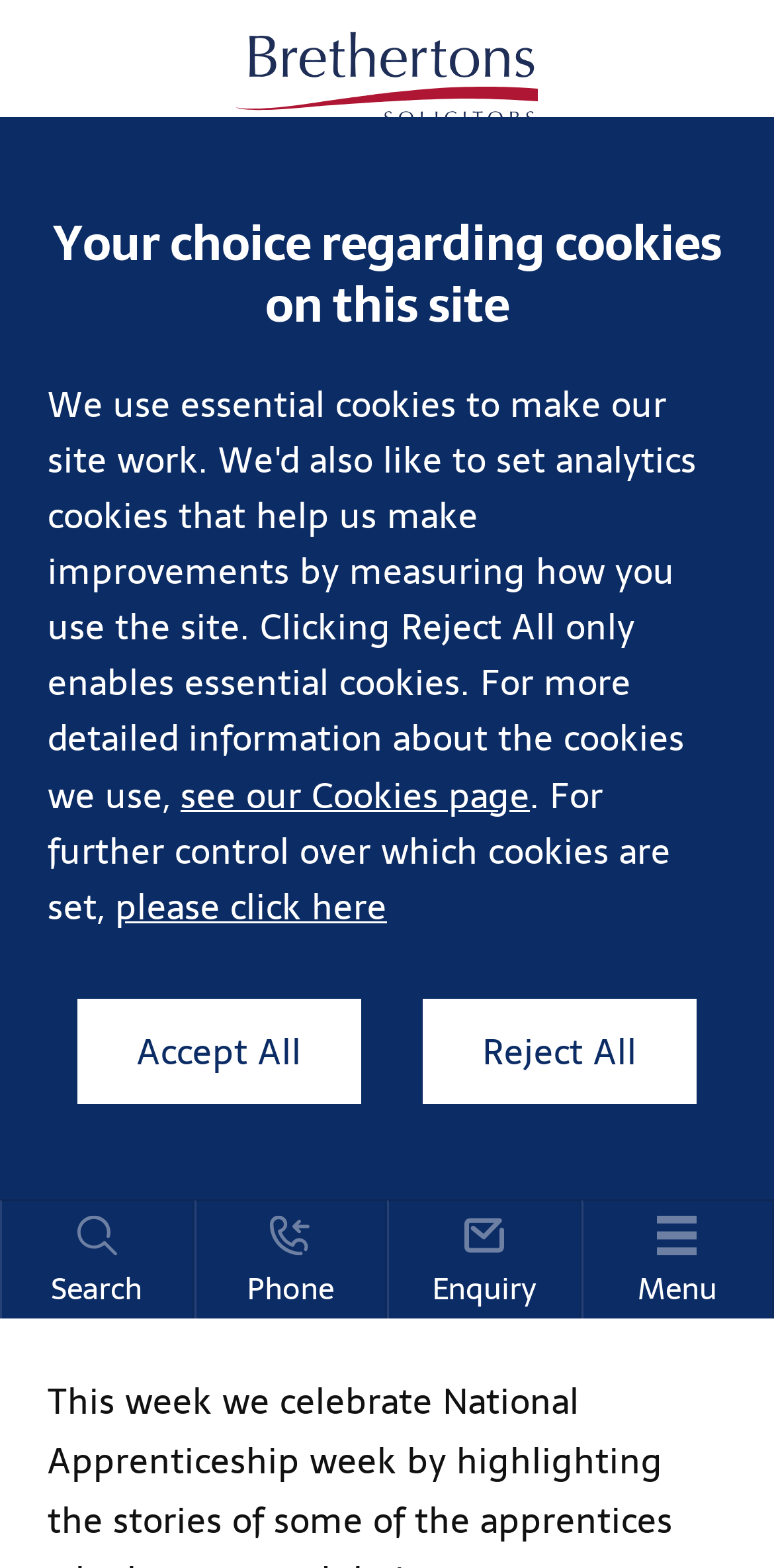Please determine the headline of the webpage and provide its content.

Starting an Apprenticeship